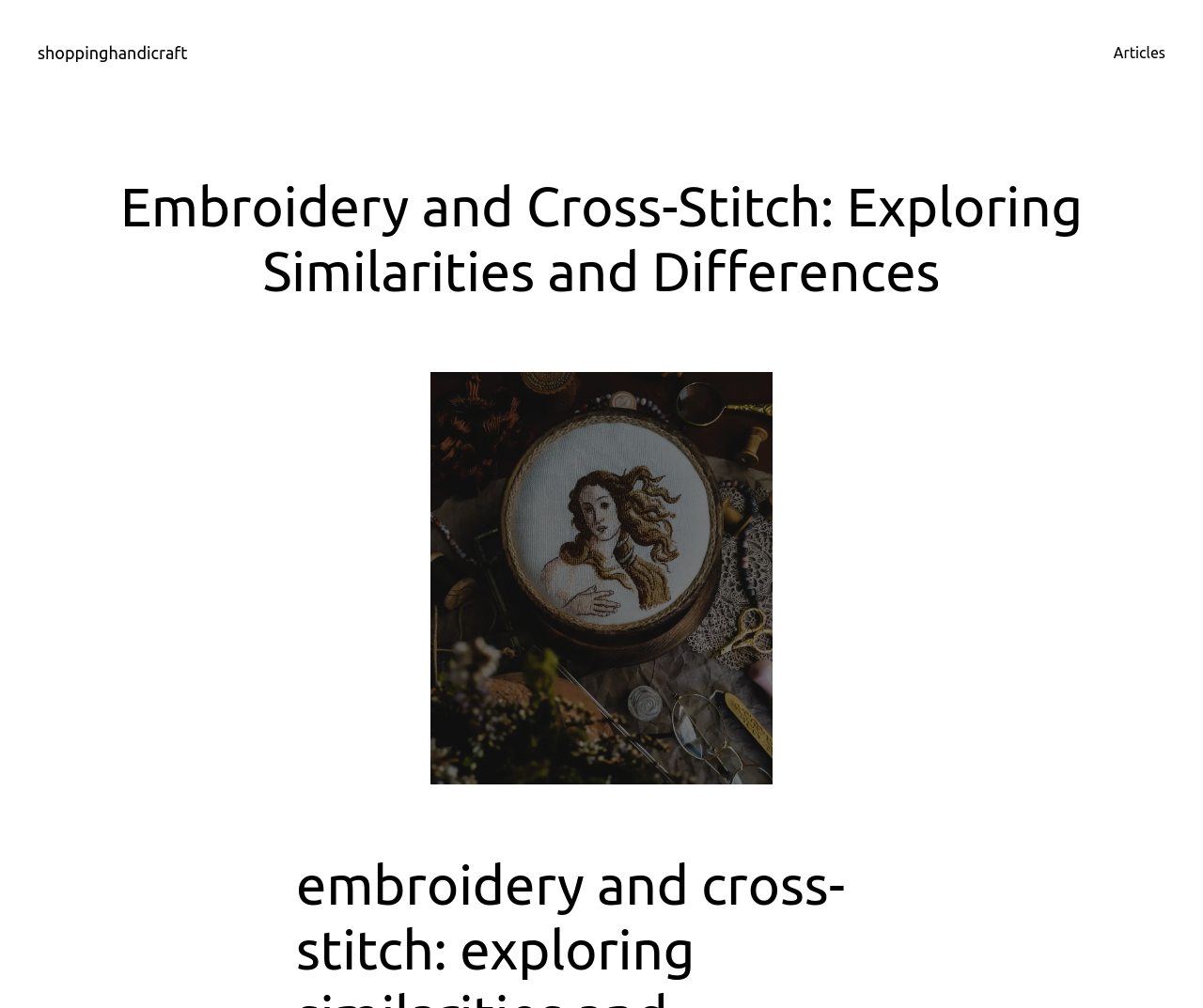Please give a one-word or short phrase response to the following question: 
What is the position of the navigation section?

Top right